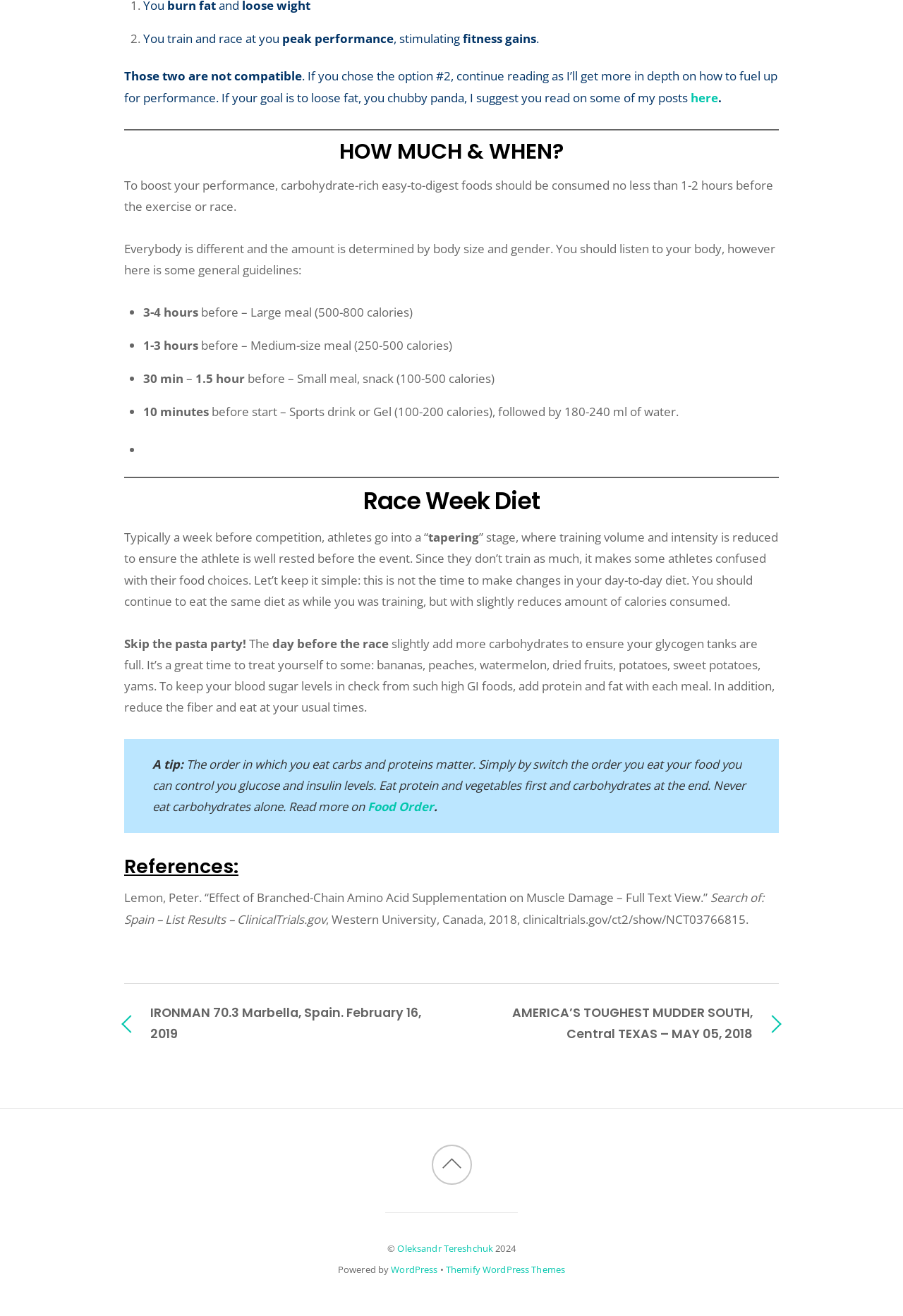How many hours before exercise should a large meal be consumed?
Using the screenshot, give a one-word or short phrase answer.

3-4 hours